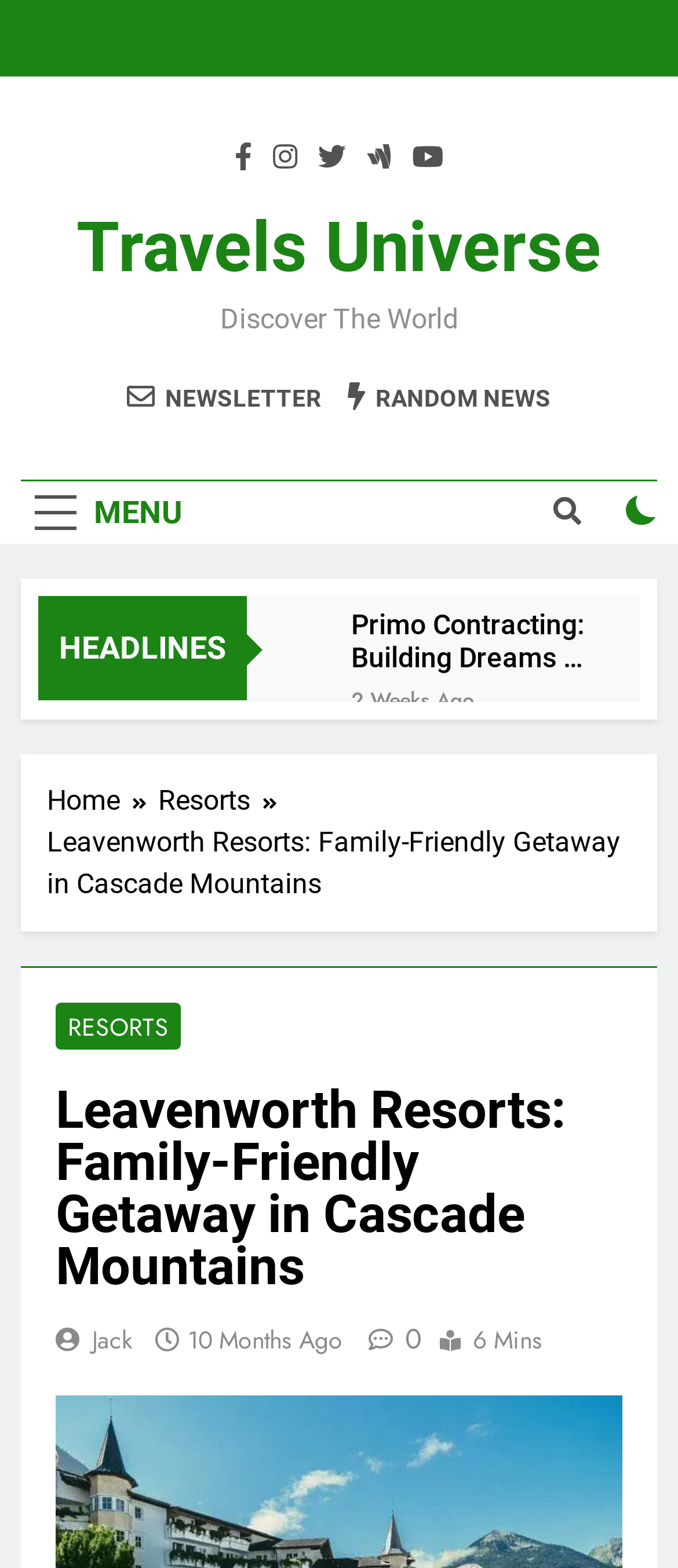What is the category of the first article?
Refer to the screenshot and deliver a thorough answer to the question presented.

I looked at the breadcrumbs navigation and saw that the first article is categorized under 'Resorts'.